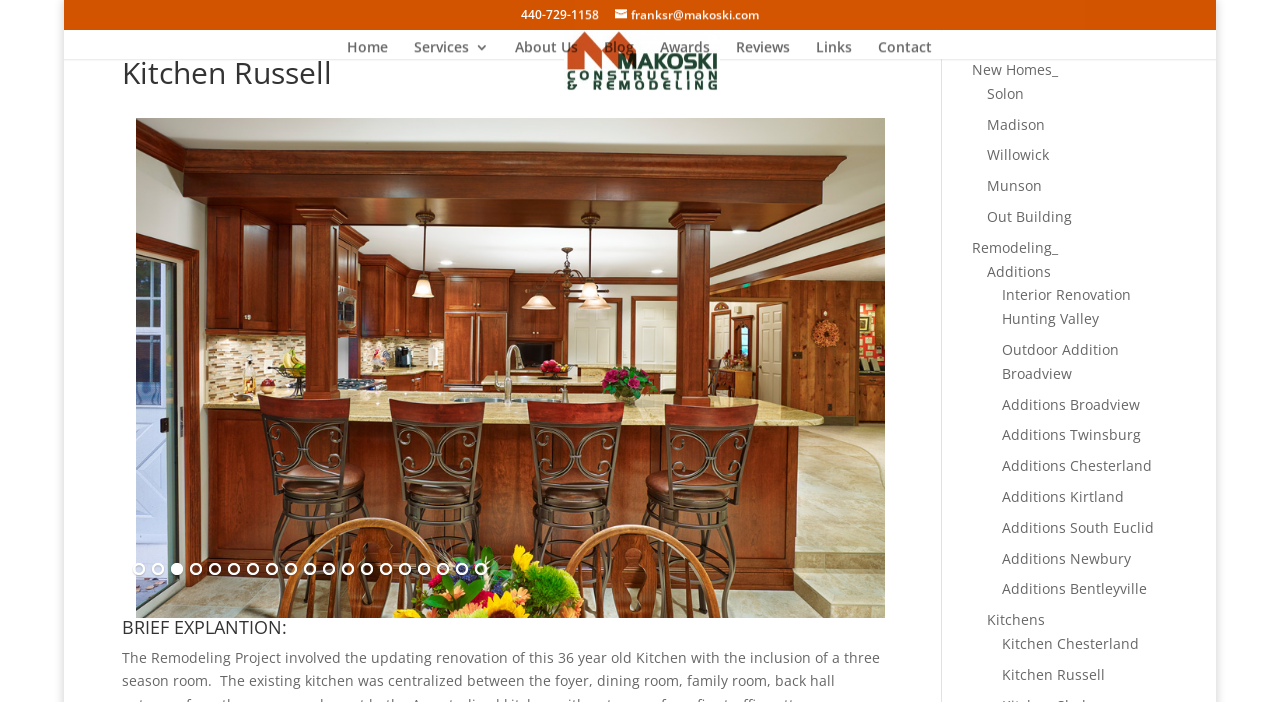What is the purpose of the 'BRIEF EXPLANATION:' heading? Observe the screenshot and provide a one-word or short phrase answer.

To provide project details